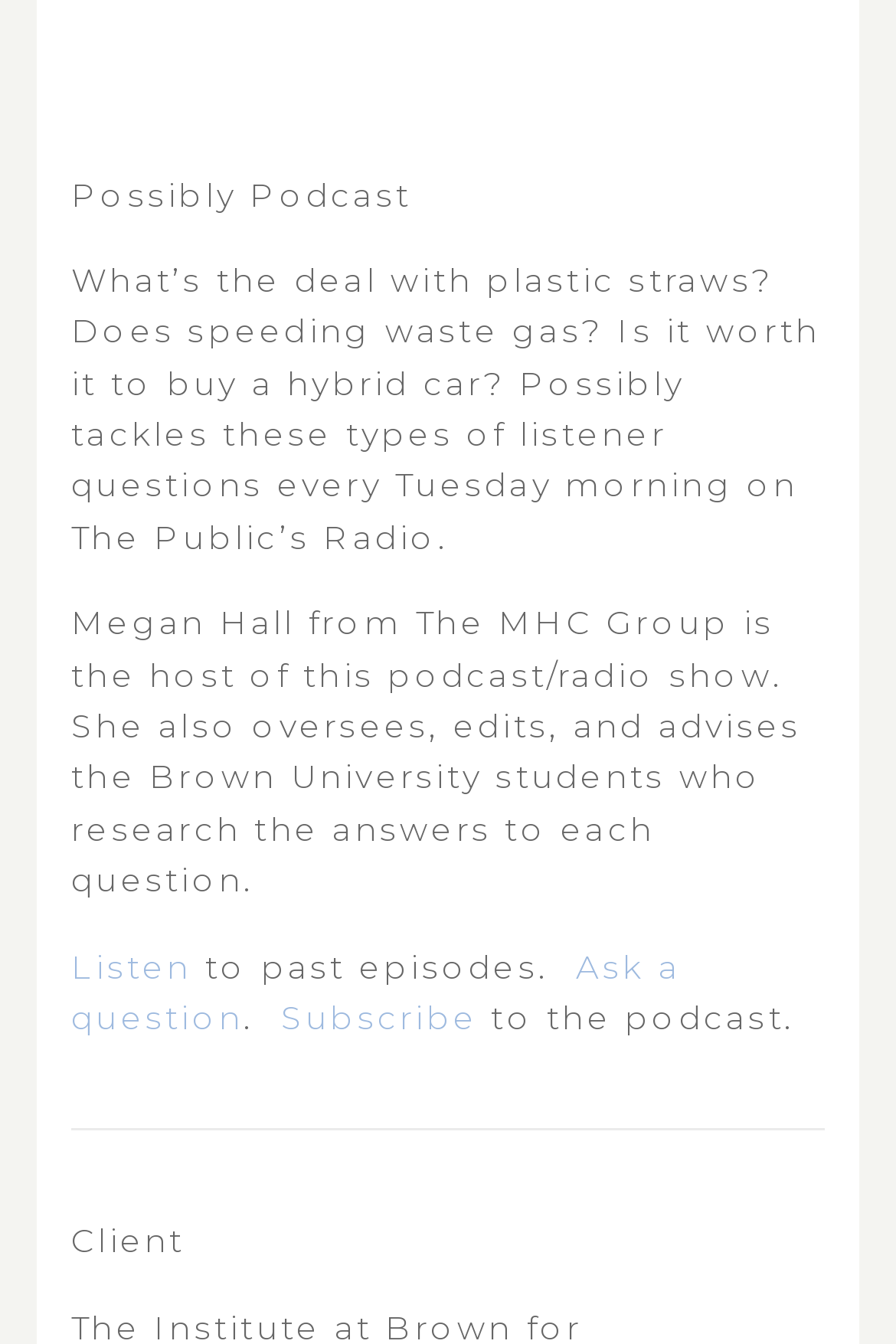What can you do with the 'Listen' link?
Based on the image, please offer an in-depth response to the question.

The 'Listen' link is followed by the text 'to past episodes', indicating that clicking on it will allow you to listen to previous episodes of the podcast.